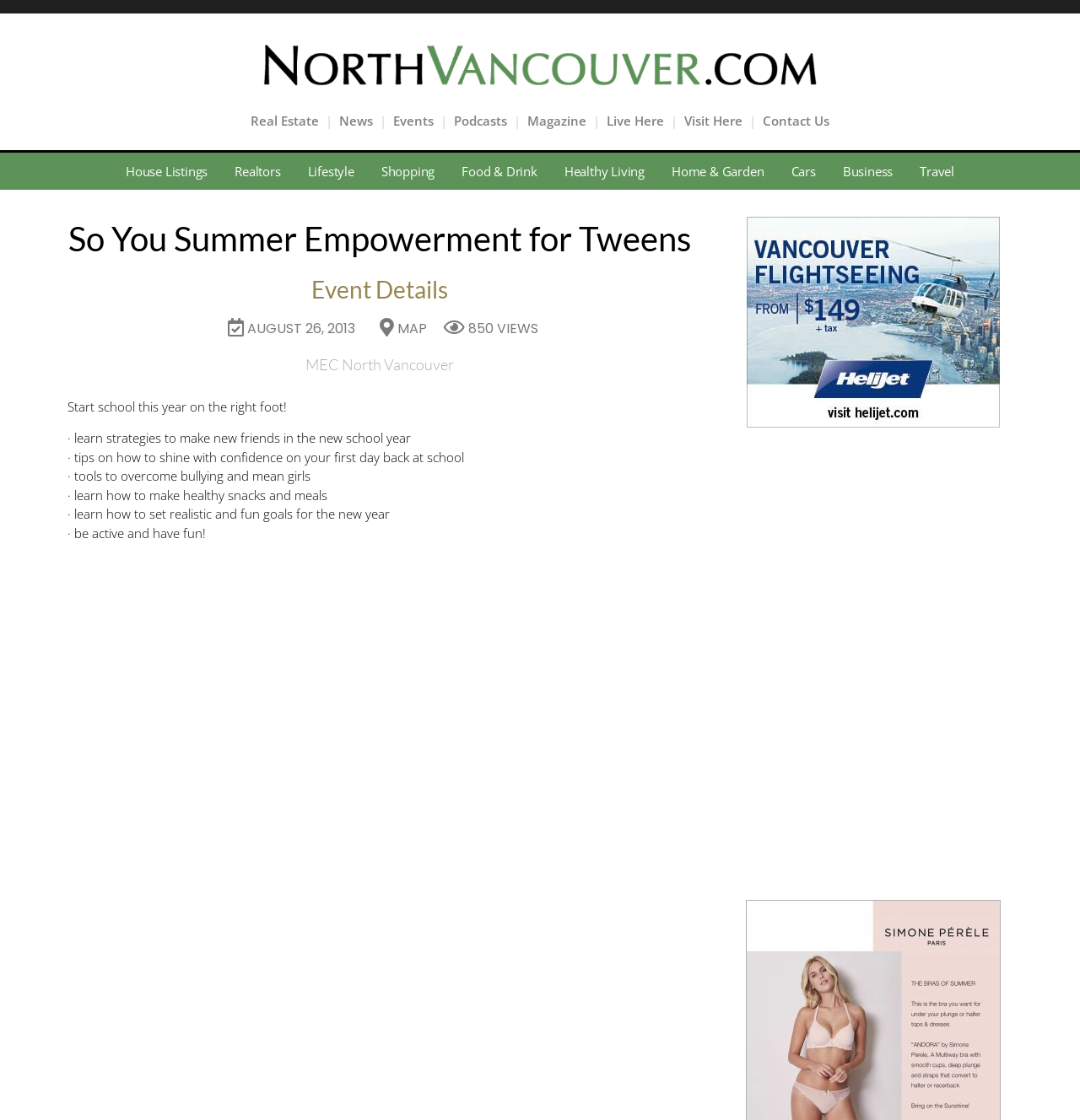What is the theme of the event?
Refer to the image and provide a one-word or short phrase answer.

Back to school